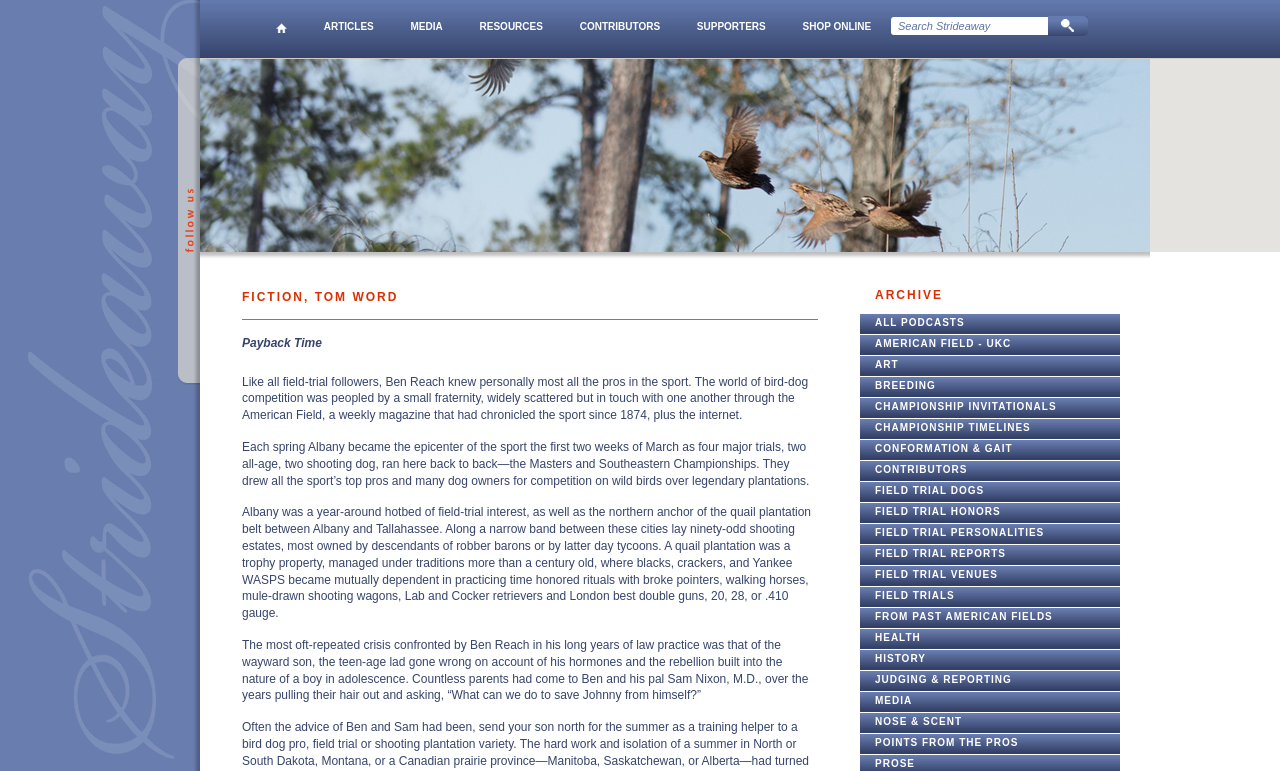Determine the bounding box coordinates for the region that must be clicked to execute the following instruction: "Go to HOME page".

[0.202, 0.0, 0.237, 0.071]